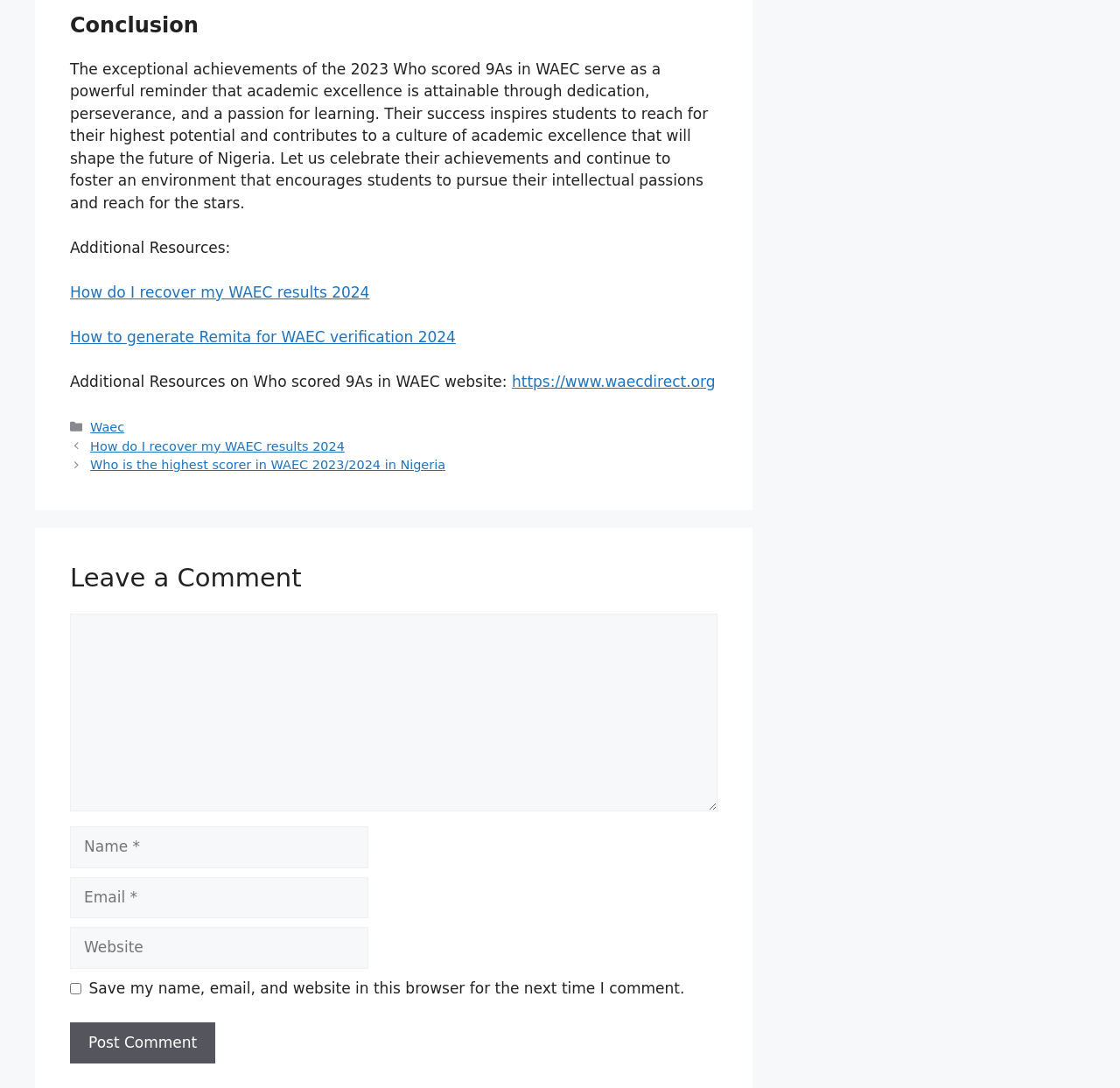Please locate the bounding box coordinates of the element that should be clicked to complete the given instruction: "Click on the link to recover WAEC results".

[0.062, 0.26, 0.33, 0.277]